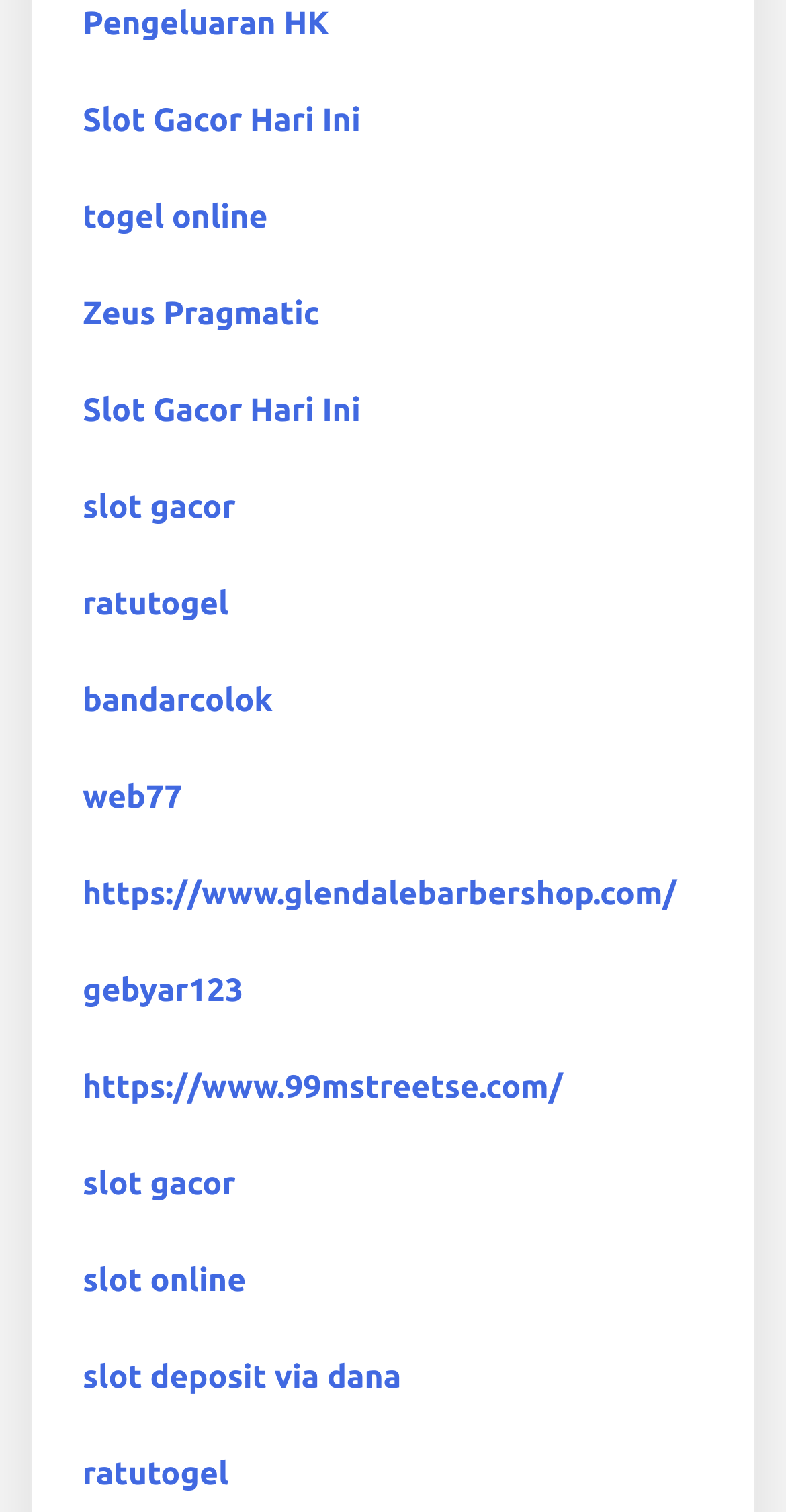Locate the bounding box coordinates of the element that should be clicked to fulfill the instruction: "Go to togel online".

[0.105, 0.132, 0.341, 0.156]